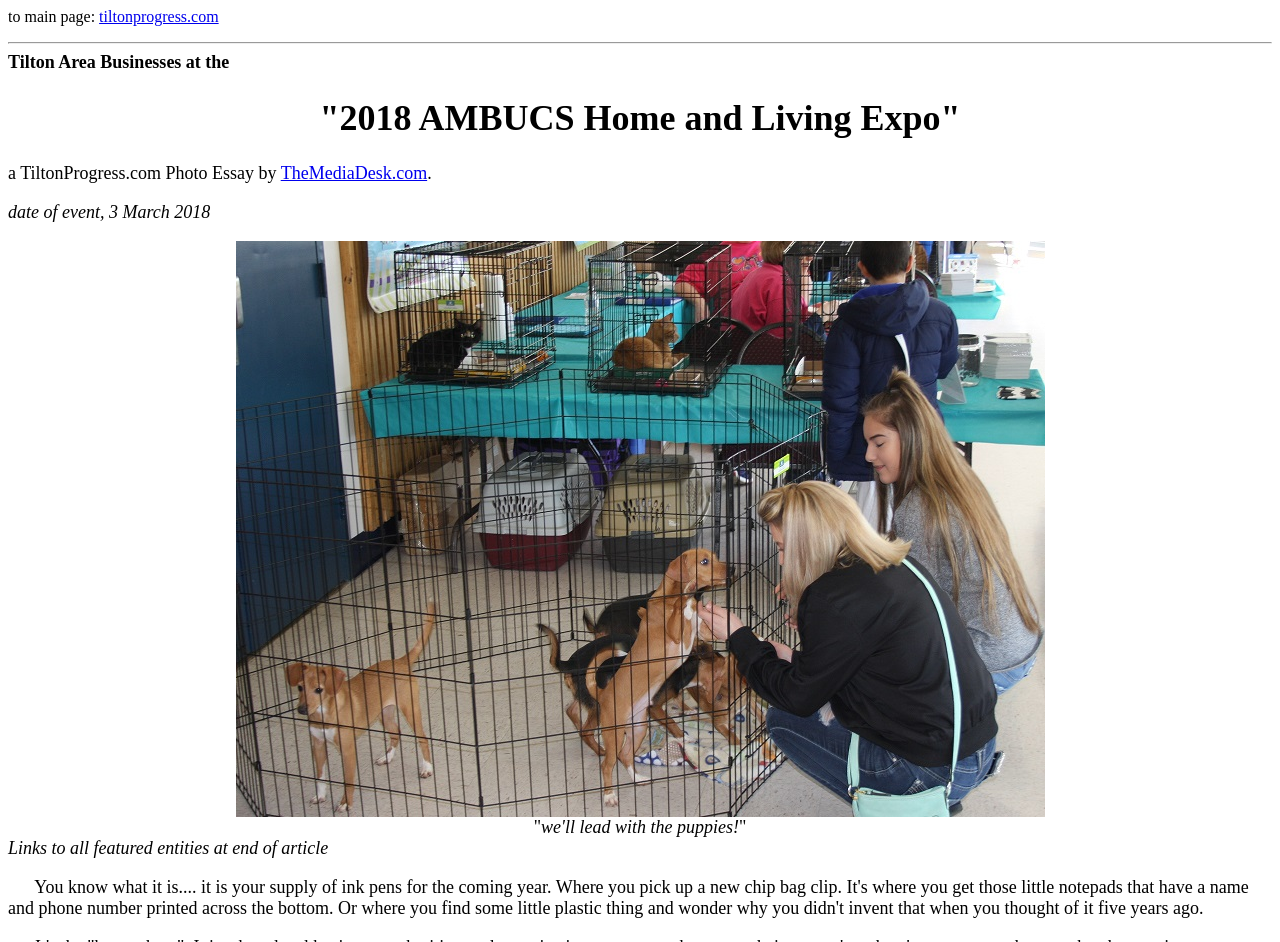Respond with a single word or phrase for the following question: 
What is the date of the event?

3 March 2018